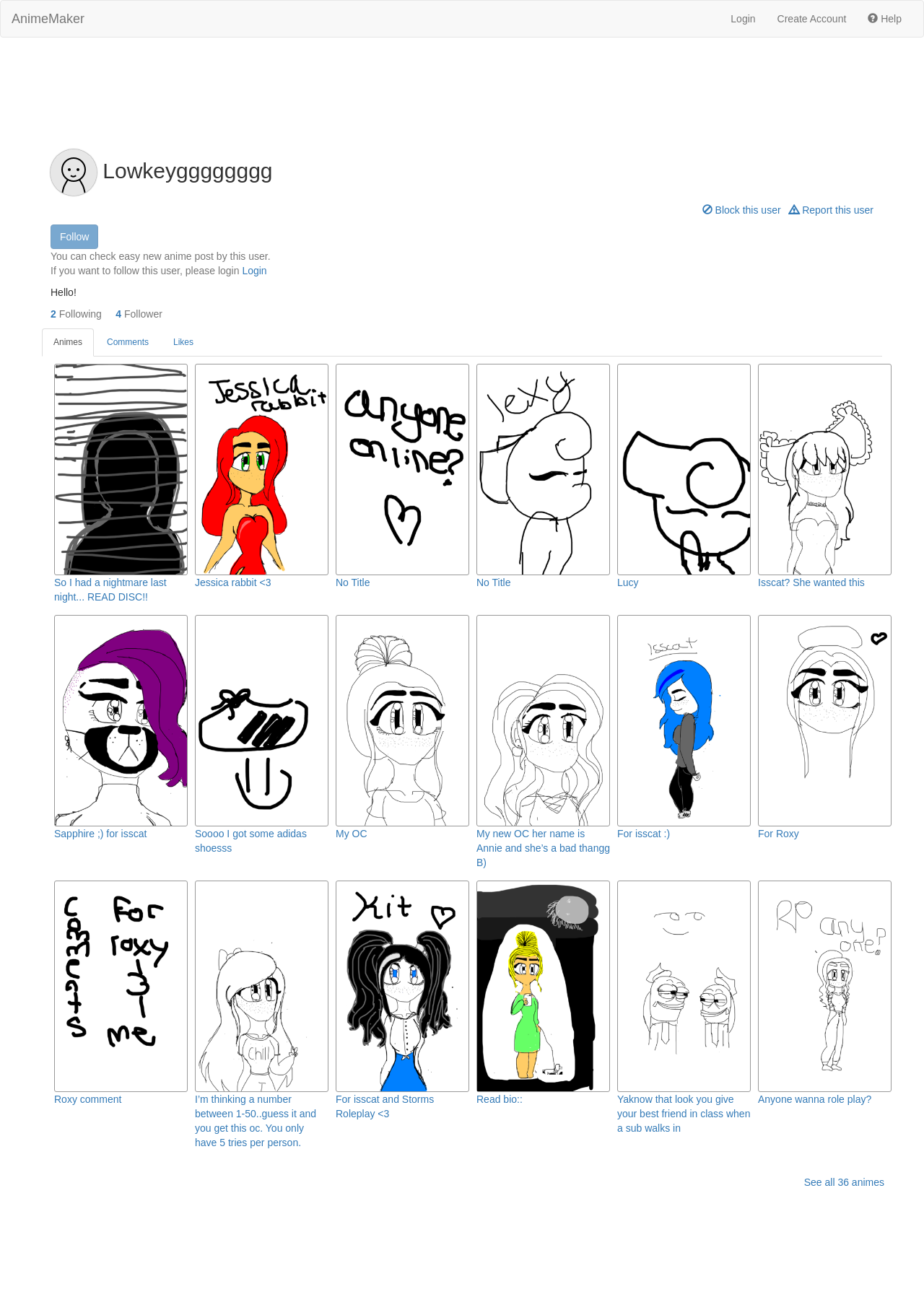Reply to the question with a single word or phrase:
How many animes can be seen by clicking on the 'See all' link?

36